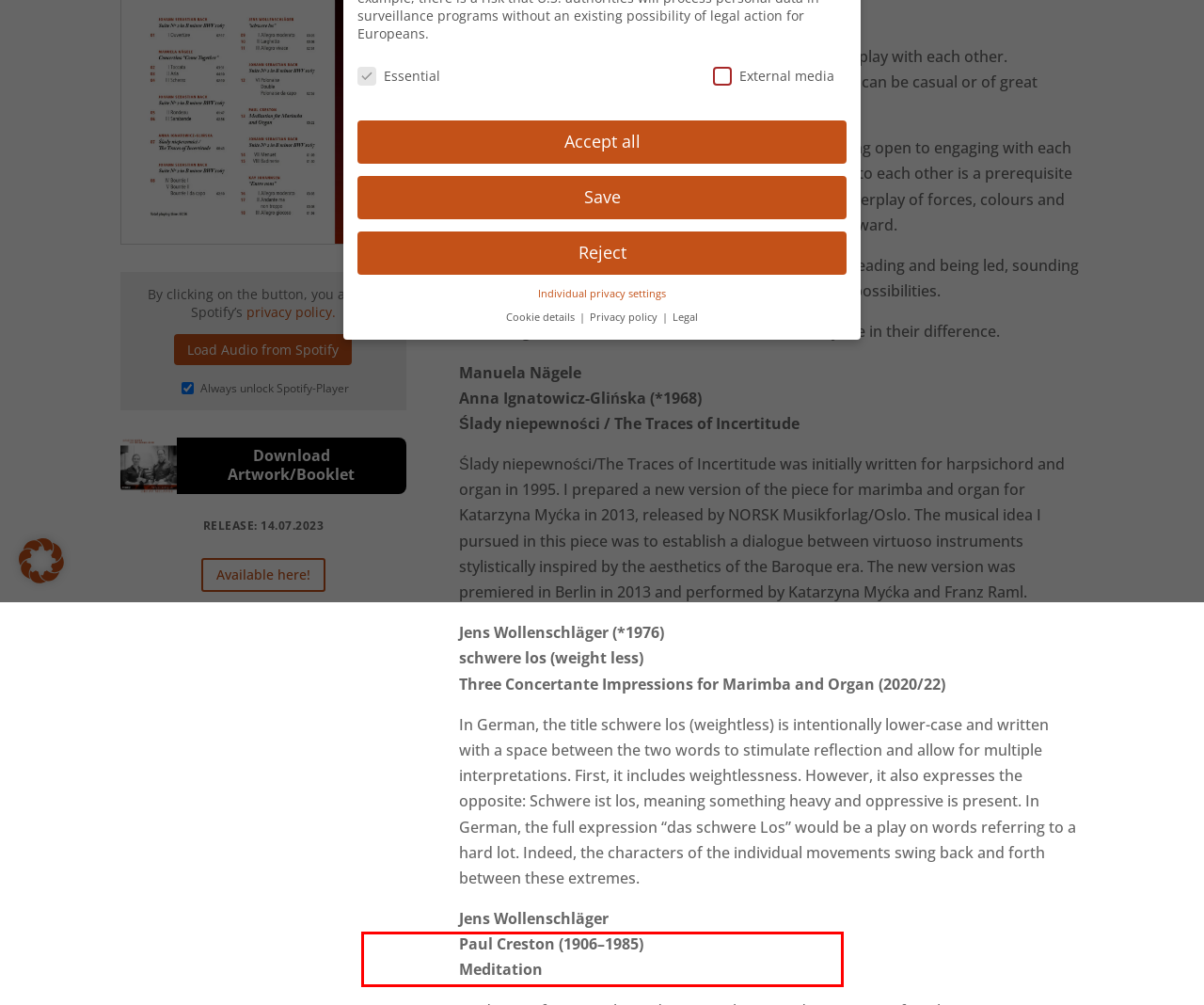Using the provided screenshot of a webpage, recognize and generate the text found within the red rectangle bounding box.

Content from video platforms and social media platforms is blocked by default. If cookies from external media are accepted, access to this content no longer requires manual consent.